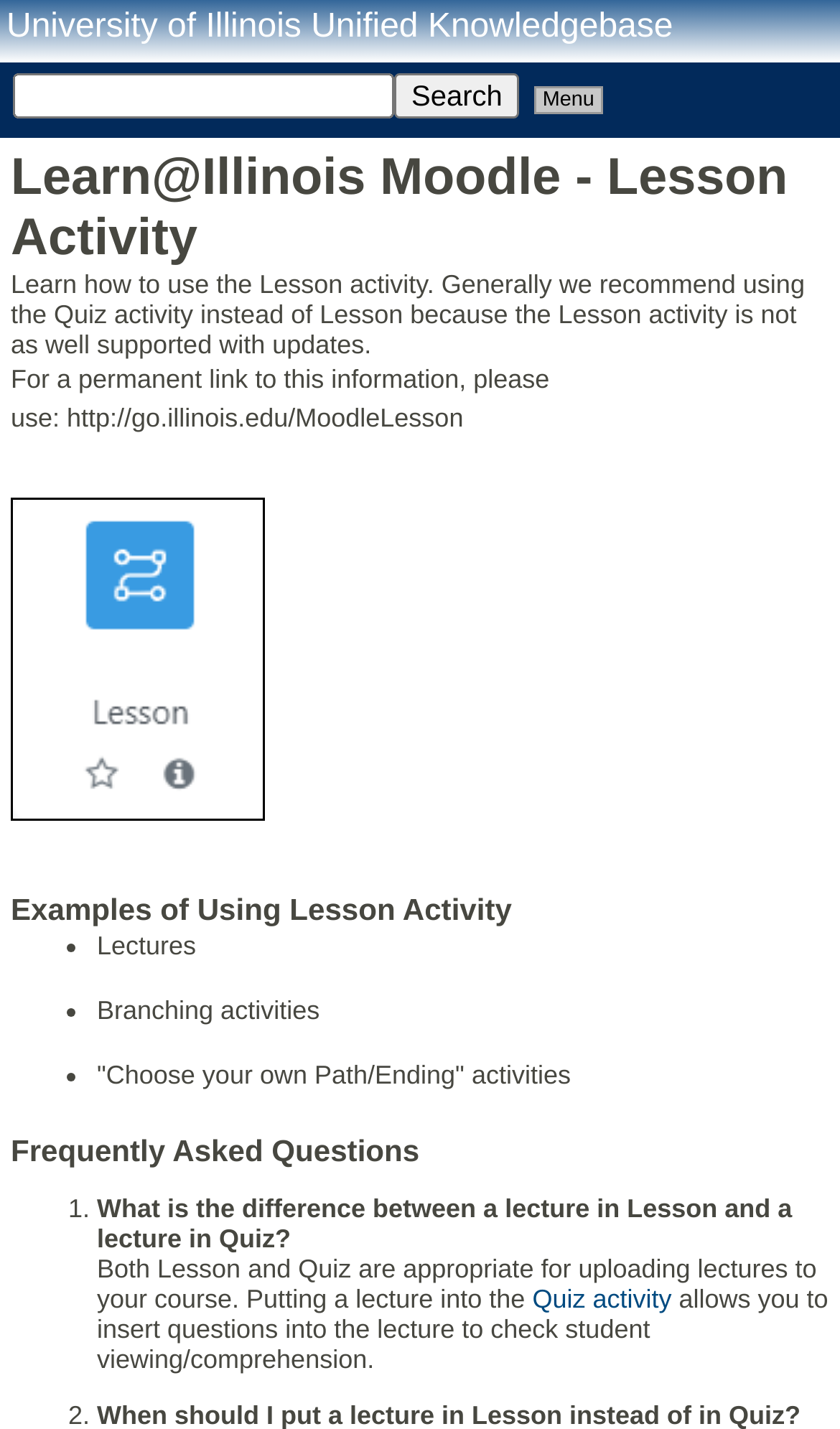Respond with a single word or short phrase to the following question: 
What is the recommended activity instead of Lesson?

Quiz activity